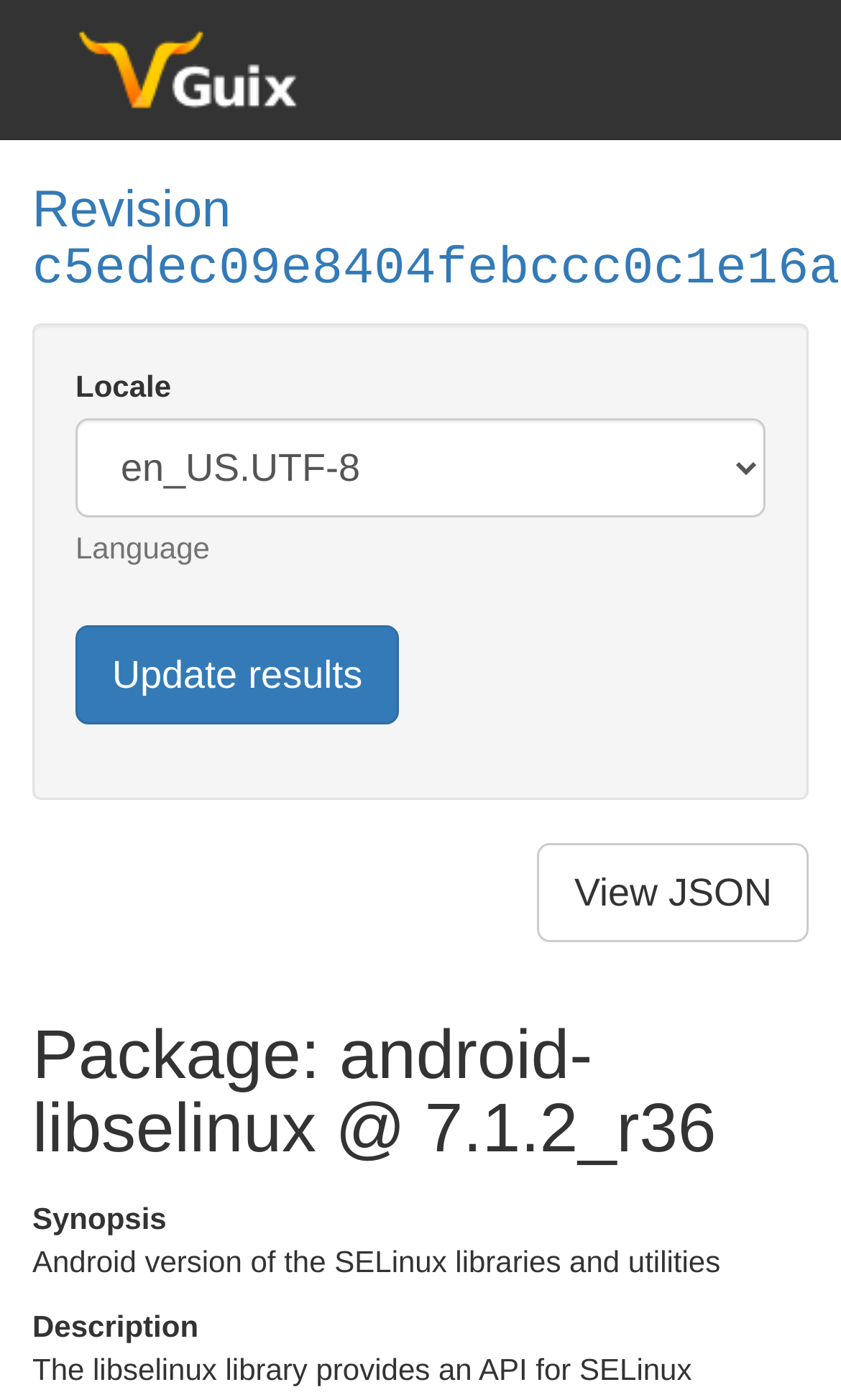Use a single word or phrase to answer the question: What is the revision of the package?

c5edec0